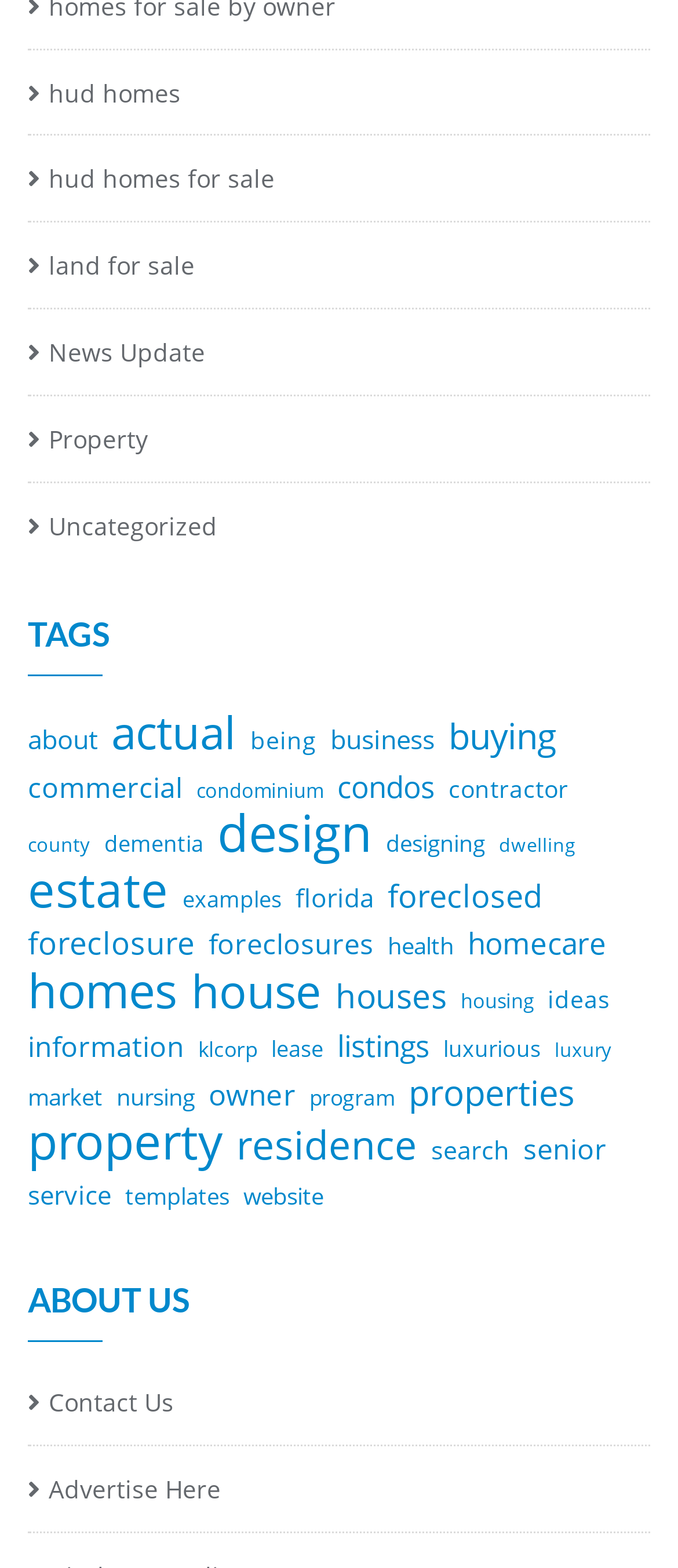Determine the bounding box coordinates for the clickable element required to fulfill the instruction: "Read about actual". Provide the coordinates as four float numbers between 0 and 1, i.e., [left, top, right, bottom].

[0.164, 0.454, 0.349, 0.482]